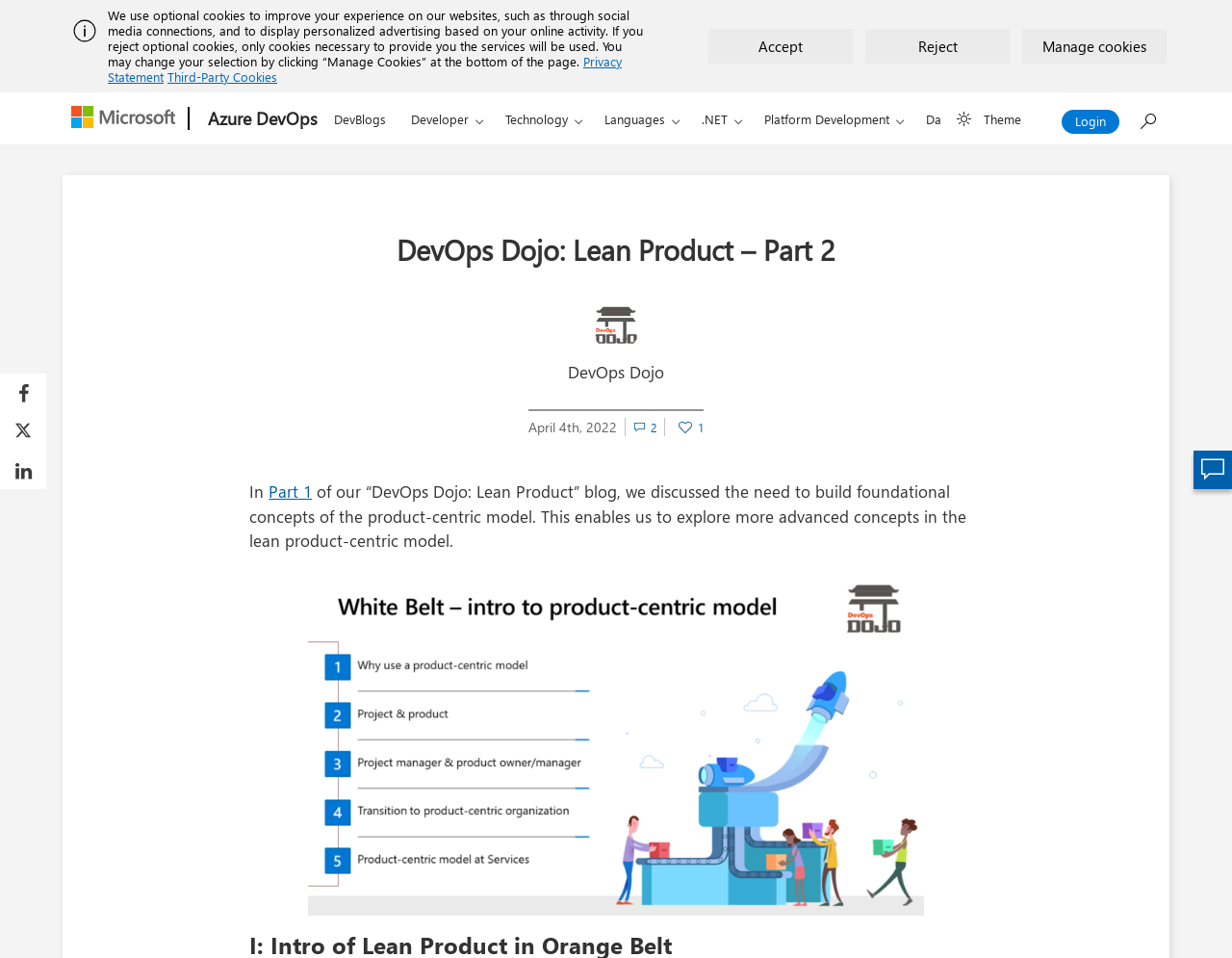Identify and extract the main heading of the webpage.

DevOps Dojo: Lean Product – Part 2